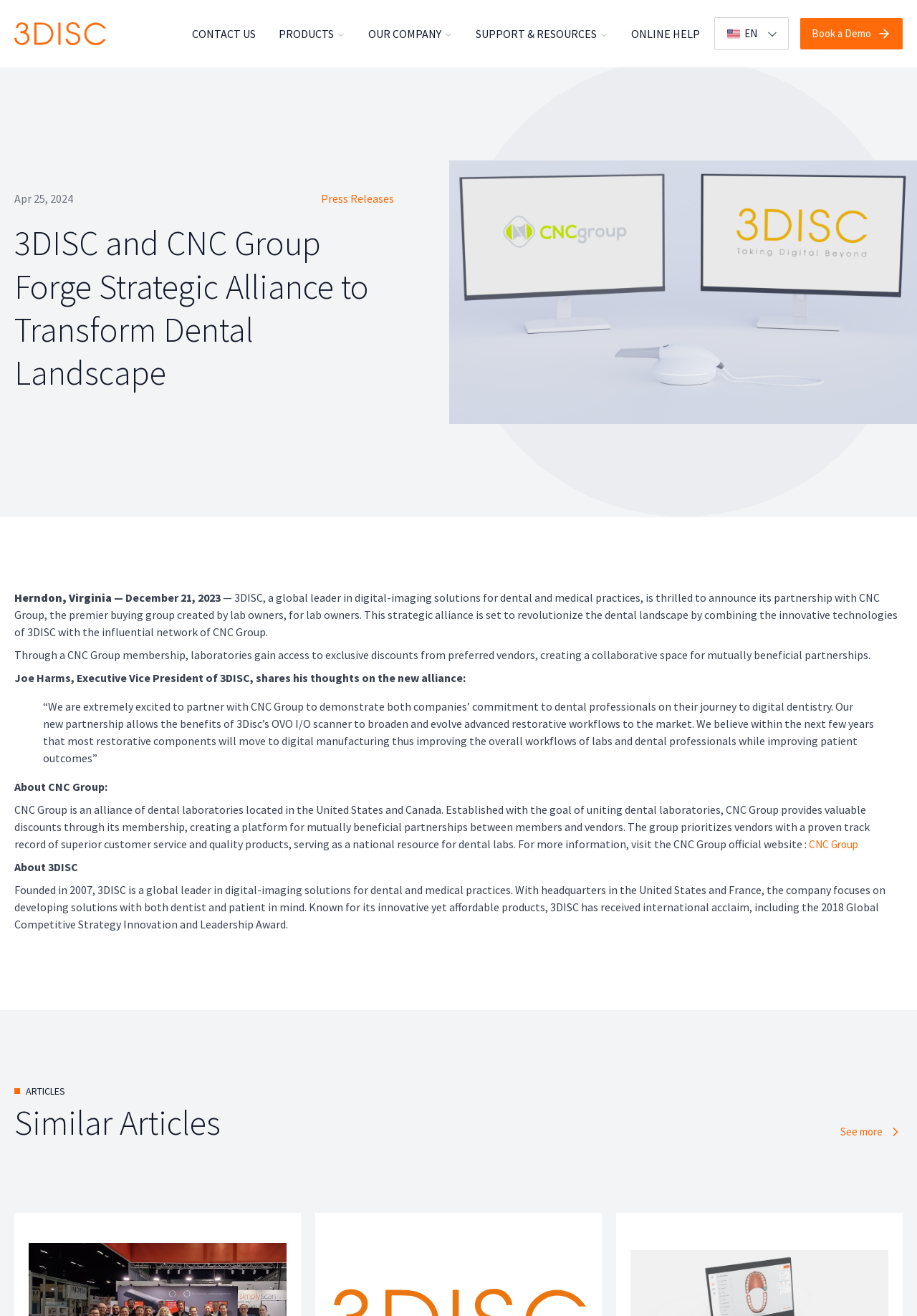Provide the bounding box coordinates of the area you need to click to execute the following instruction: "Select the PRODUCTS menu".

[0.304, 0.02, 0.364, 0.031]